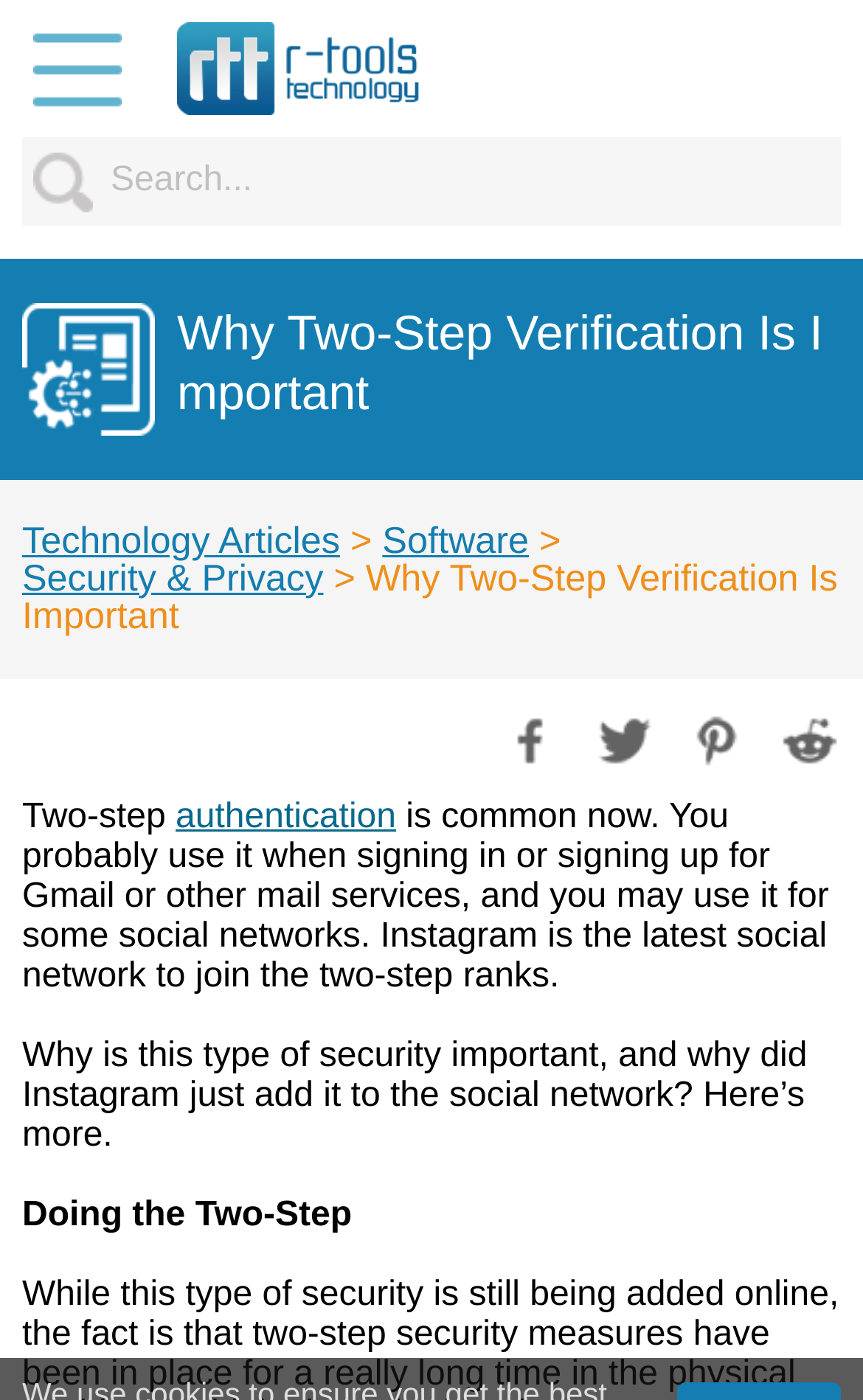What type of articles are mentioned on the webpage? Please answer the question using a single word or phrase based on the image.

Technology Articles